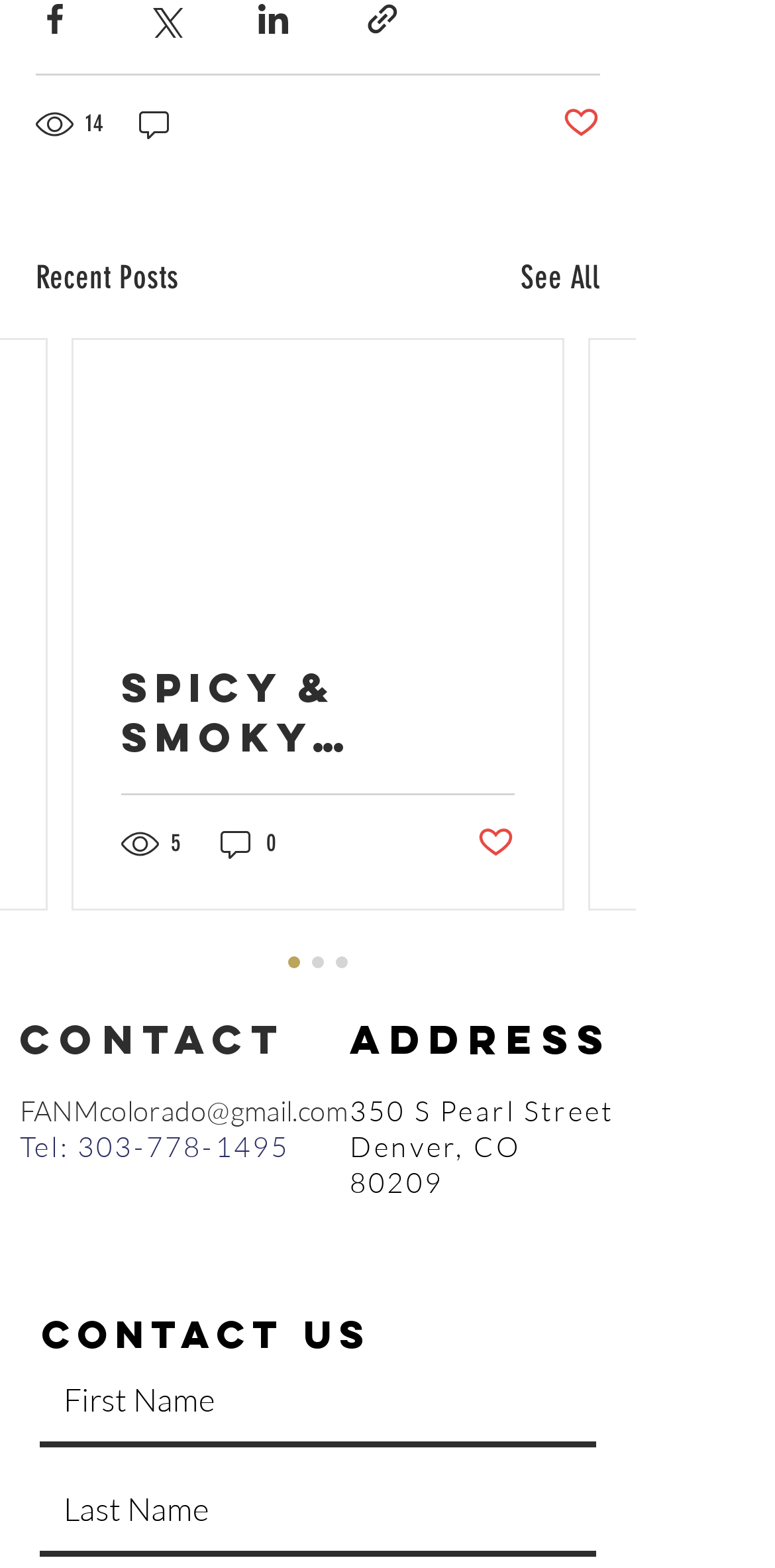Determine the bounding box coordinates of the section to be clicked to follow the instruction: "Read the article". The coordinates should be given as four float numbers between 0 and 1, formatted as [left, top, right, bottom].

[0.095, 0.217, 0.726, 0.58]